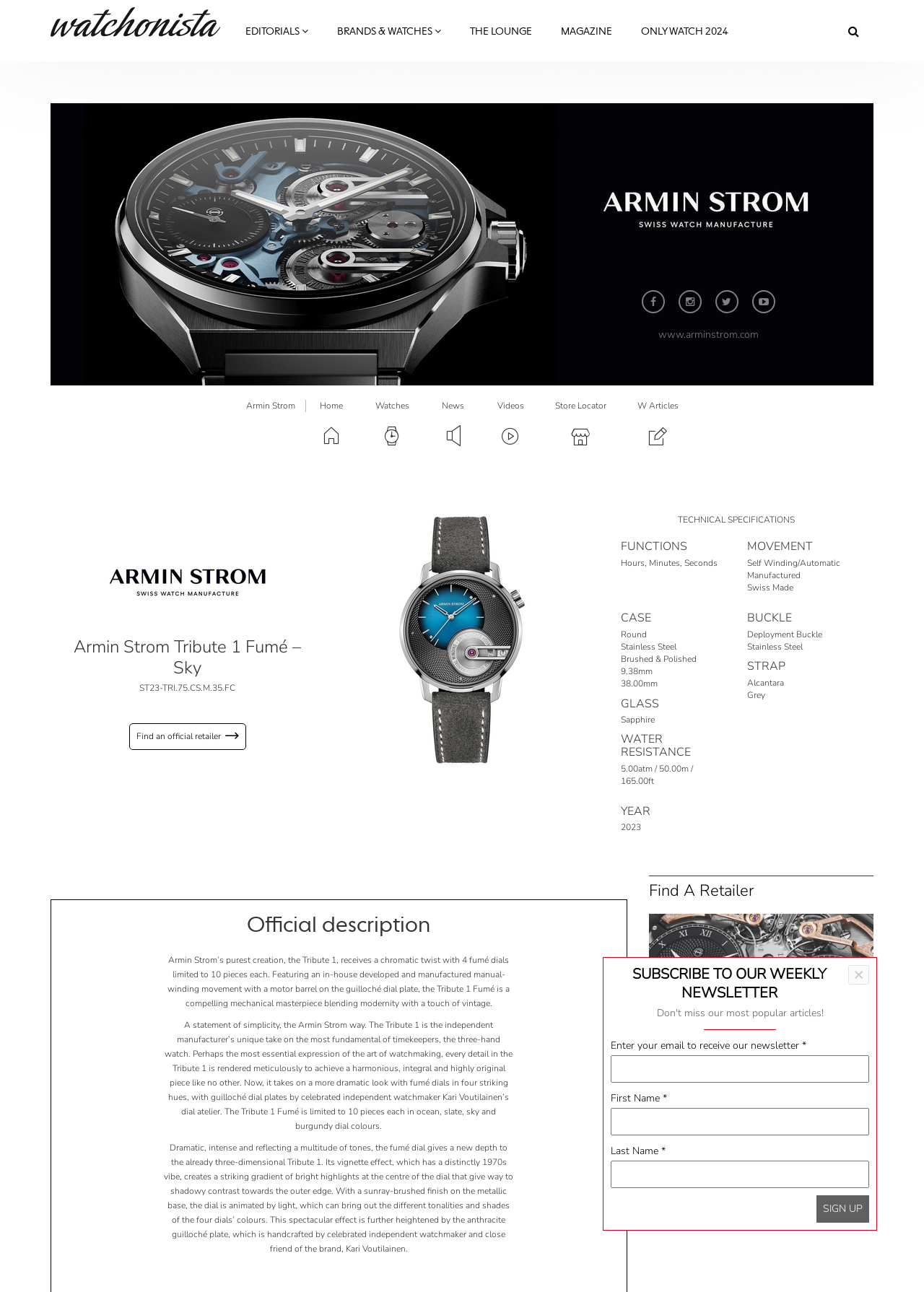Can you find the bounding box coordinates for the element that needs to be clicked to execute this instruction: "Visit the Armin Strom official website"? The coordinates should be given as four float numbers between 0 and 1, i.e., [left, top, right, bottom].

[0.712, 0.254, 0.821, 0.264]